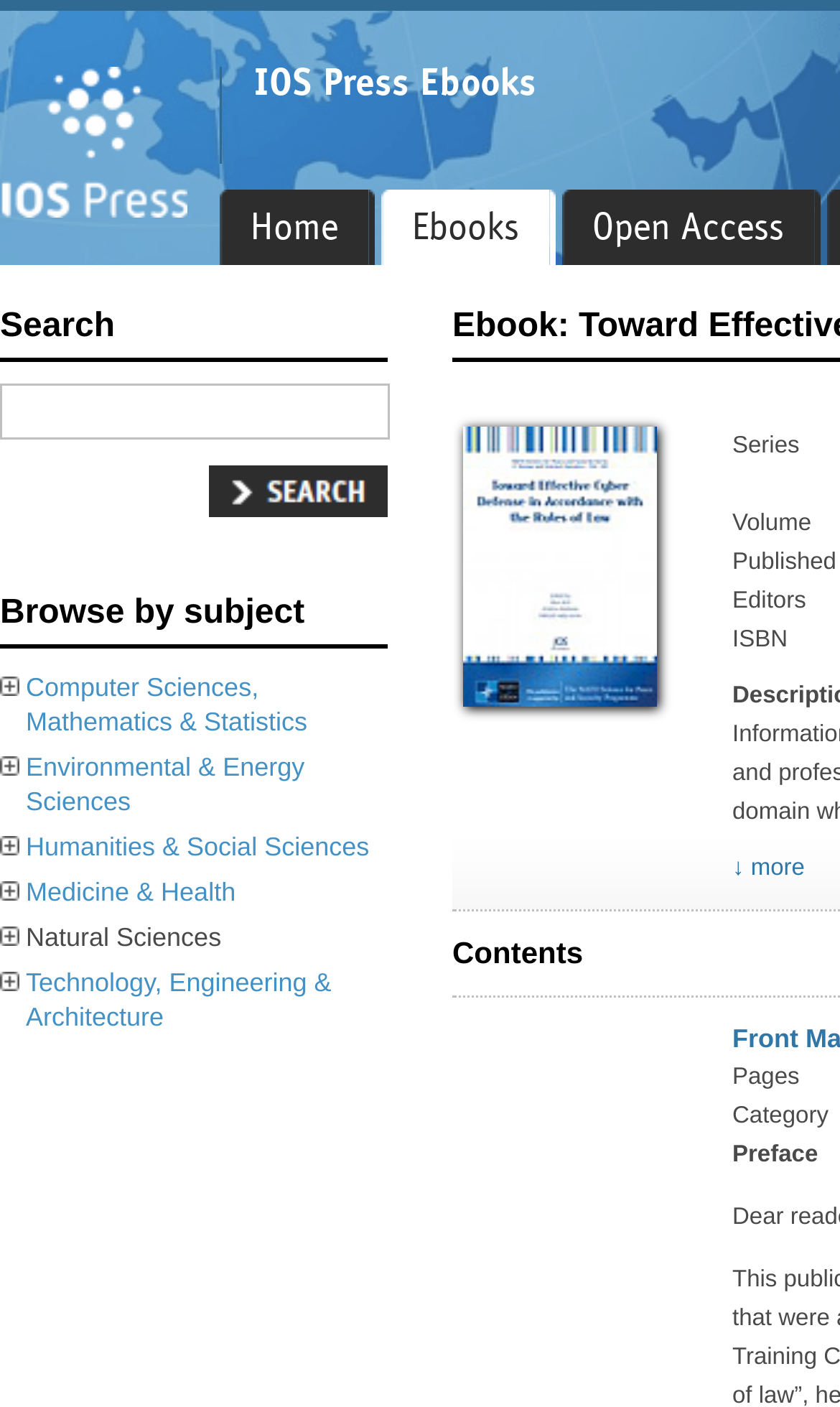Please find the bounding box coordinates of the section that needs to be clicked to achieve this instruction: "view the ebook cover".

[0.551, 0.303, 0.782, 0.502]